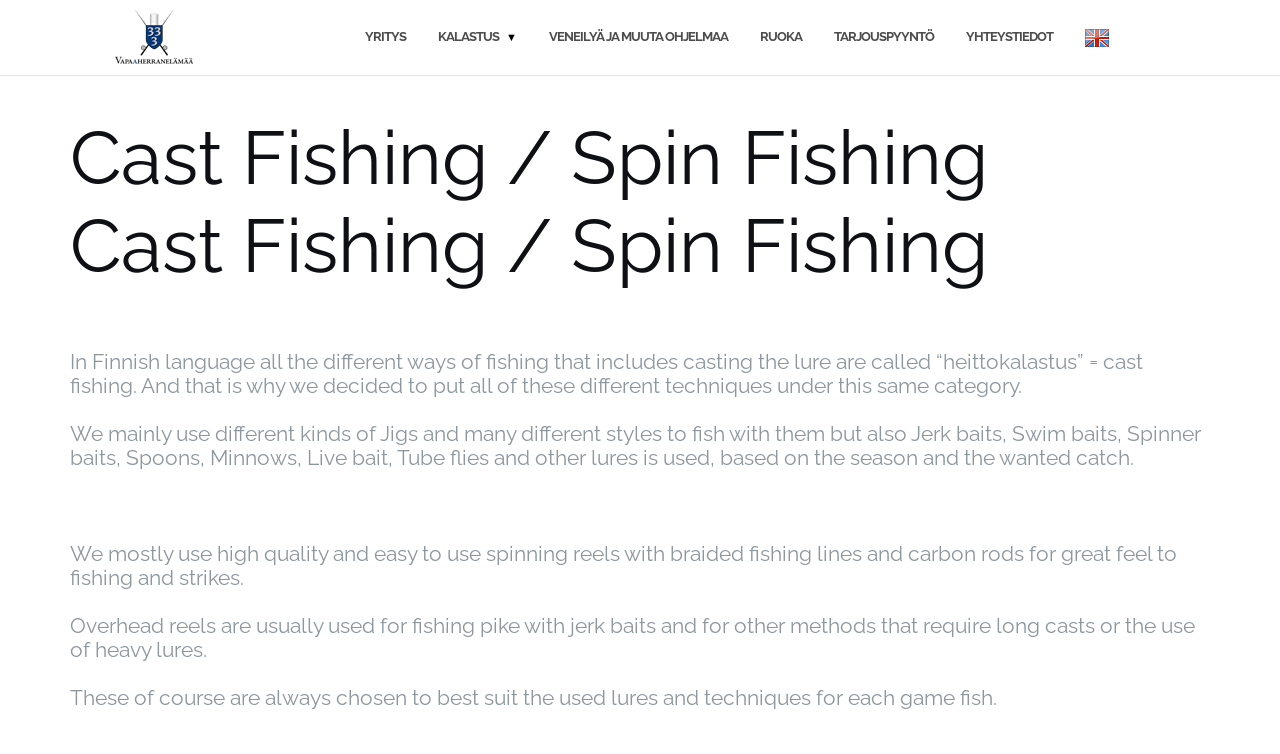What type of fishing lines are used?
Using the visual information, respond with a single word or phrase.

Braided fishing lines